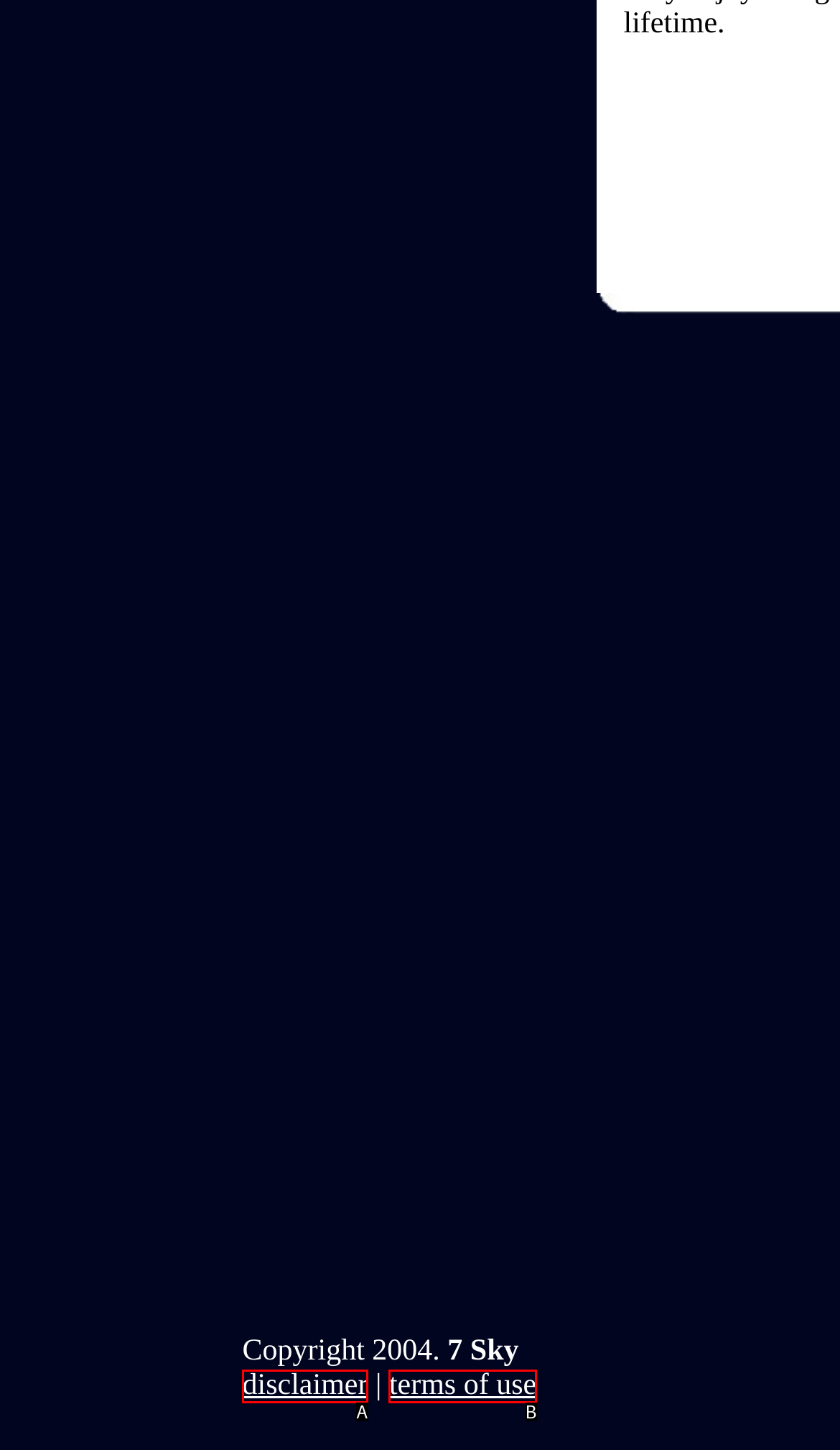Match the description to the correct option: terms of use
Provide the letter of the matching option directly.

B